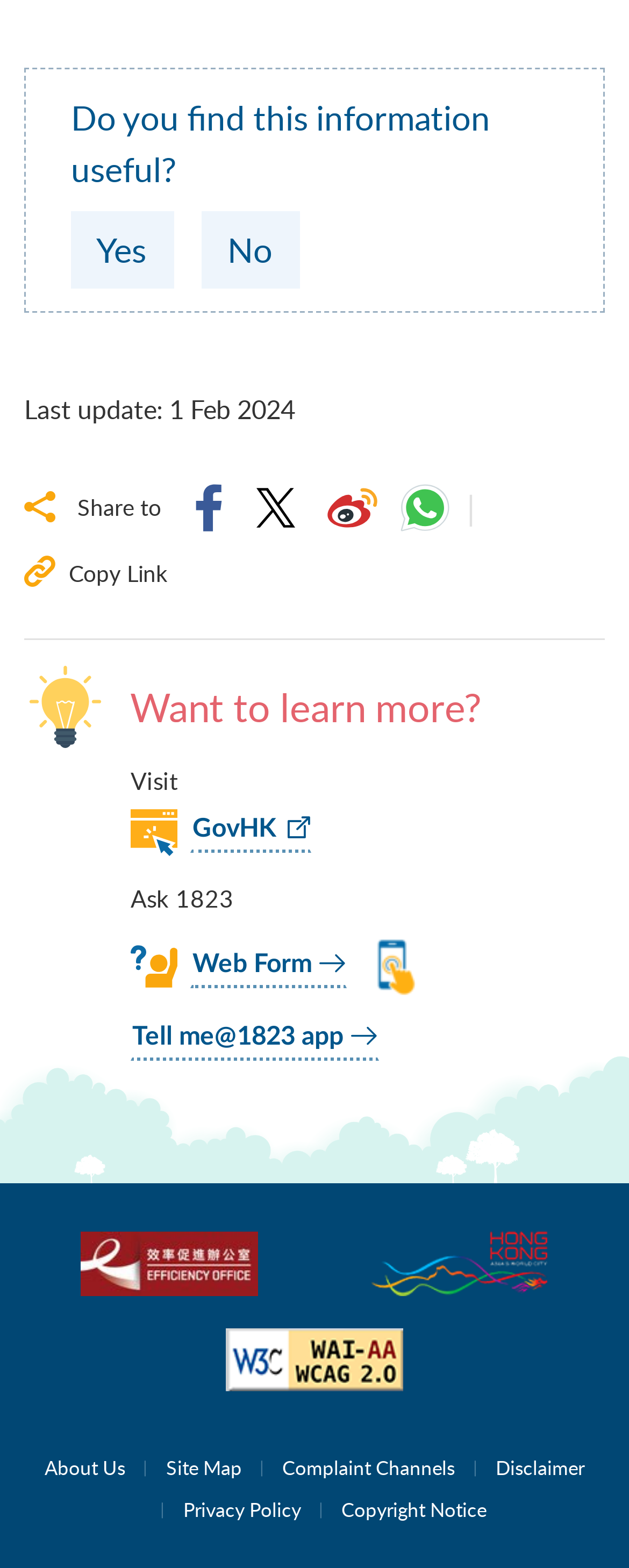Identify the bounding box for the described UI element. Provide the coordinates in (top-left x, top-left y, bottom-right x, bottom-right y) format with values ranging from 0 to 1: aria-label="Open search"

None